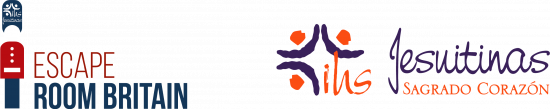What is the purpose of the collaboration between Escape Room Britain and Colegio Sagrado Corazón?
Please use the image to deliver a detailed and complete answer.

The collaboration between Escape Room Britain and Colegio Sagrado Corazón is to invite participants to engage in an adventurous journey through British culture, combining the escape room experience with the educational mission of the school.